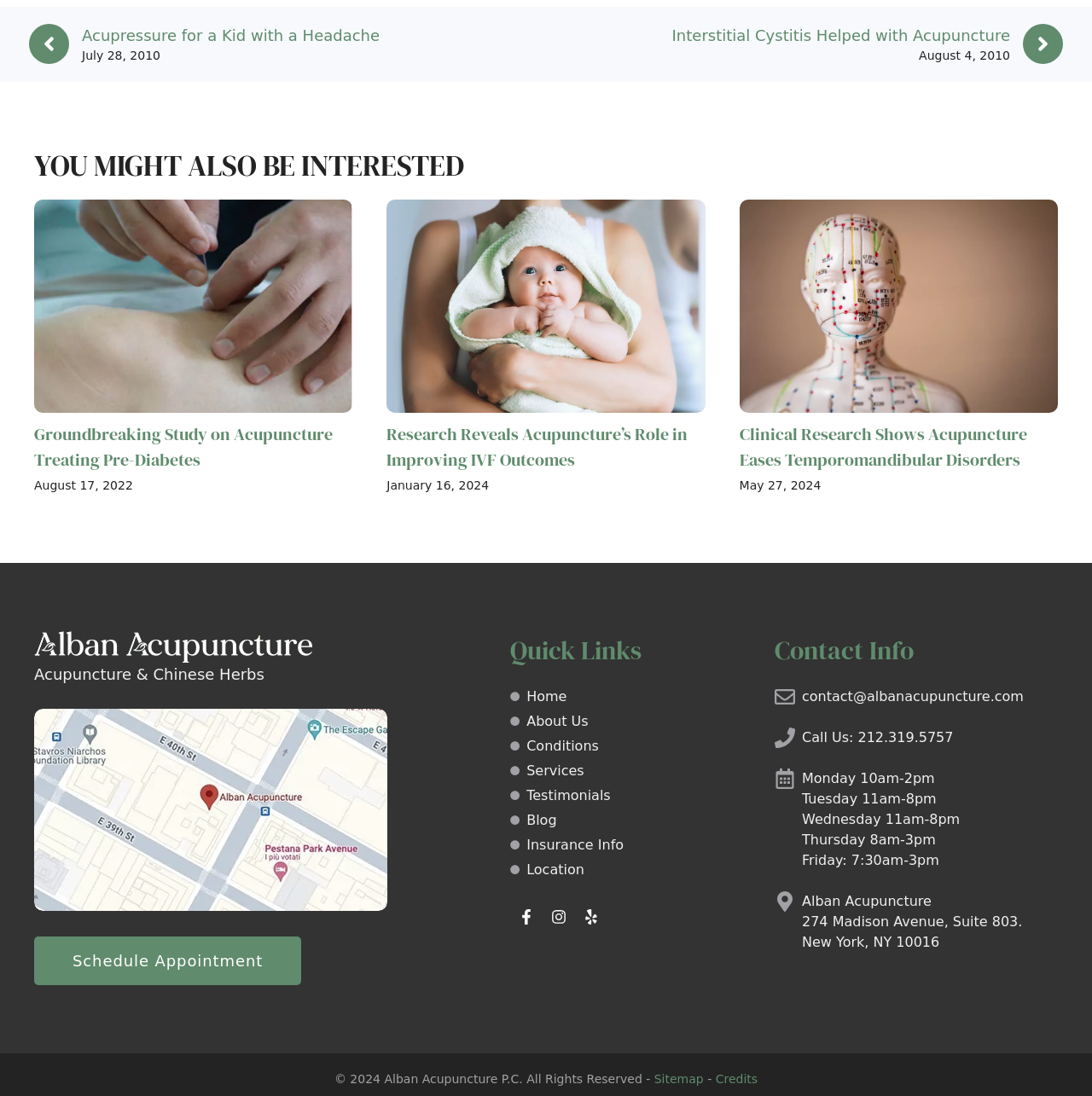Given the element description Schedule Appointment, predict the bounding box coordinates for the UI element in the webpage screenshot. The format should be (top-left x, top-left y, bottom-right x, bottom-right y), and the values should be between 0 and 1.

[0.031, 0.854, 0.276, 0.899]